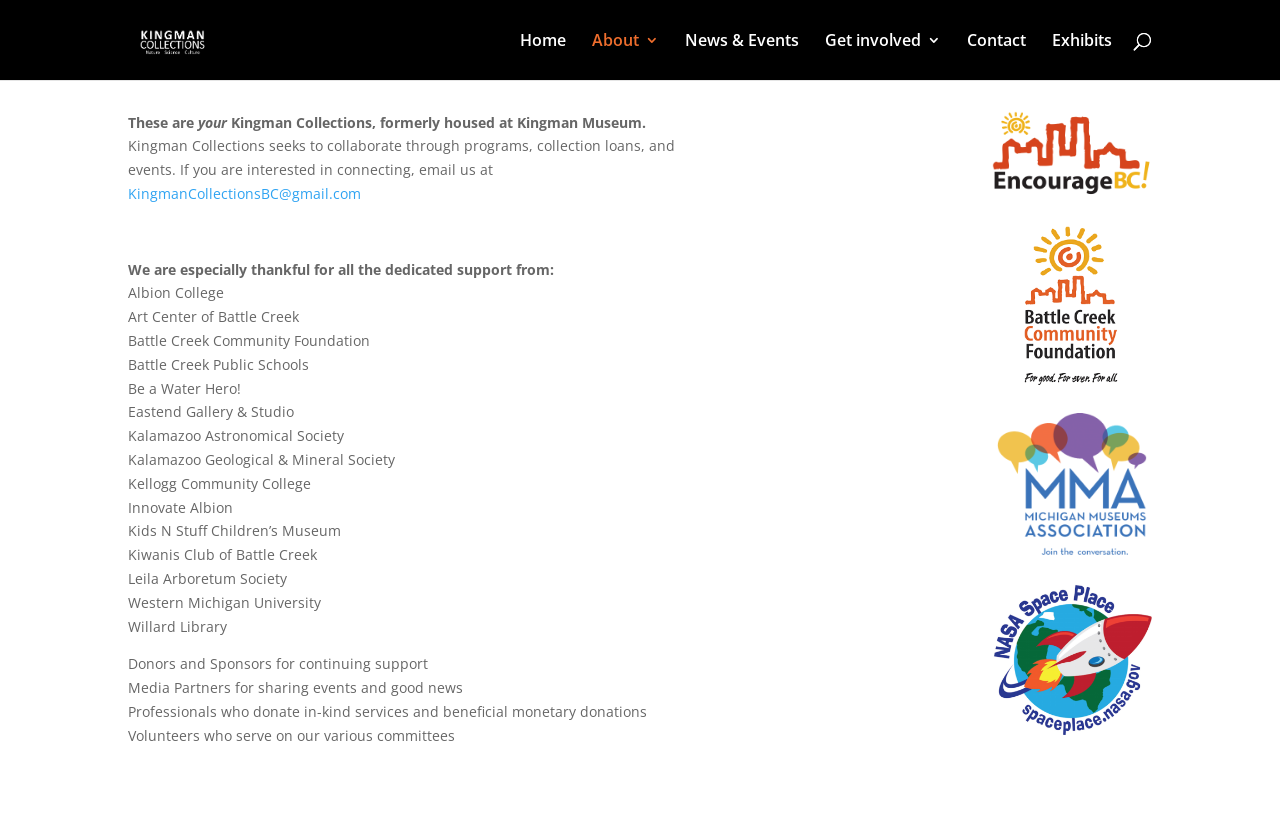What is the name of the organization?
Please answer using one word or phrase, based on the screenshot.

Kingman Collections